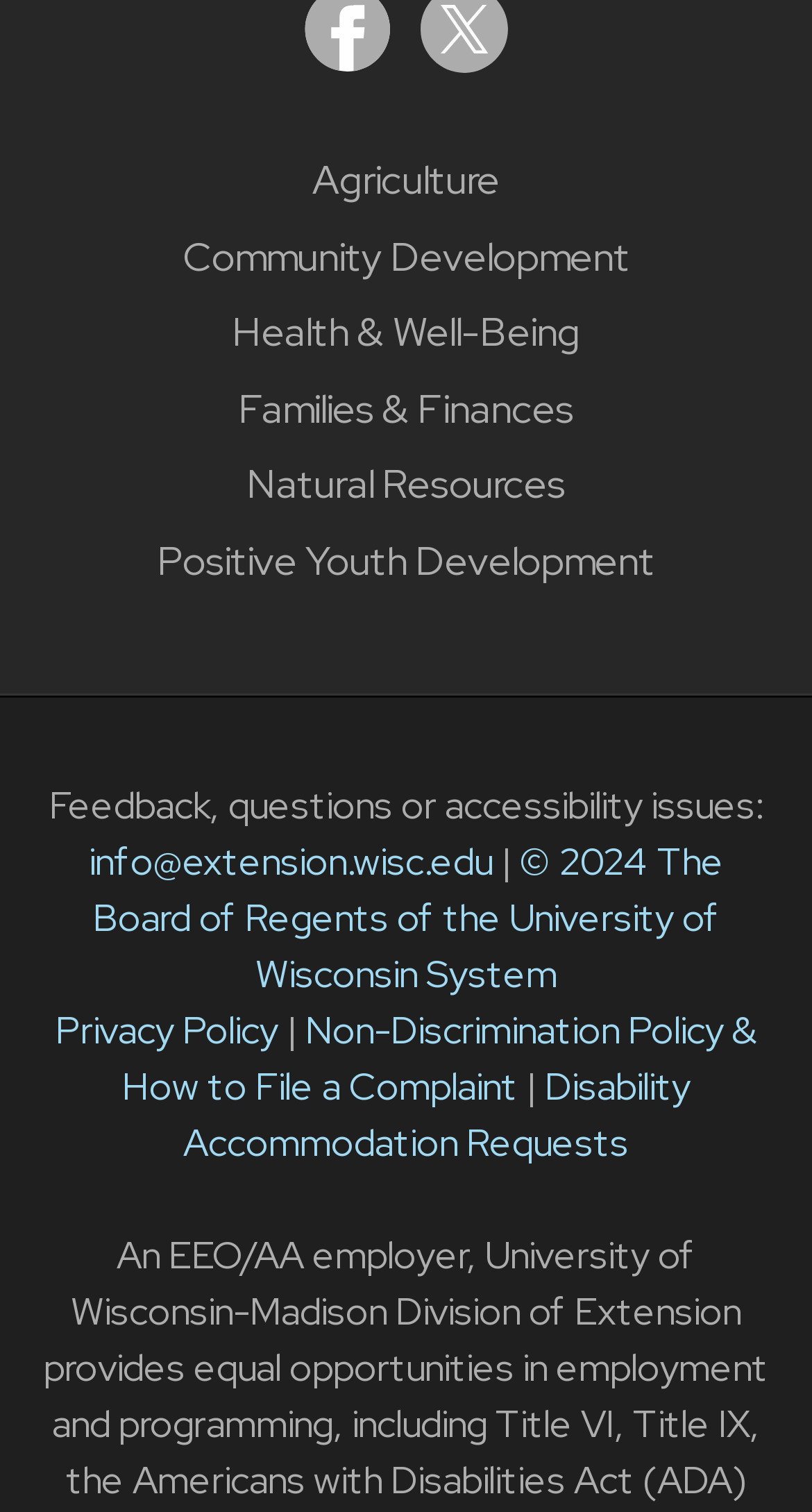Identify the bounding box coordinates of the region that should be clicked to execute the following instruction: "Send email to info@extension.wisc.edu".

[0.109, 0.554, 0.606, 0.585]